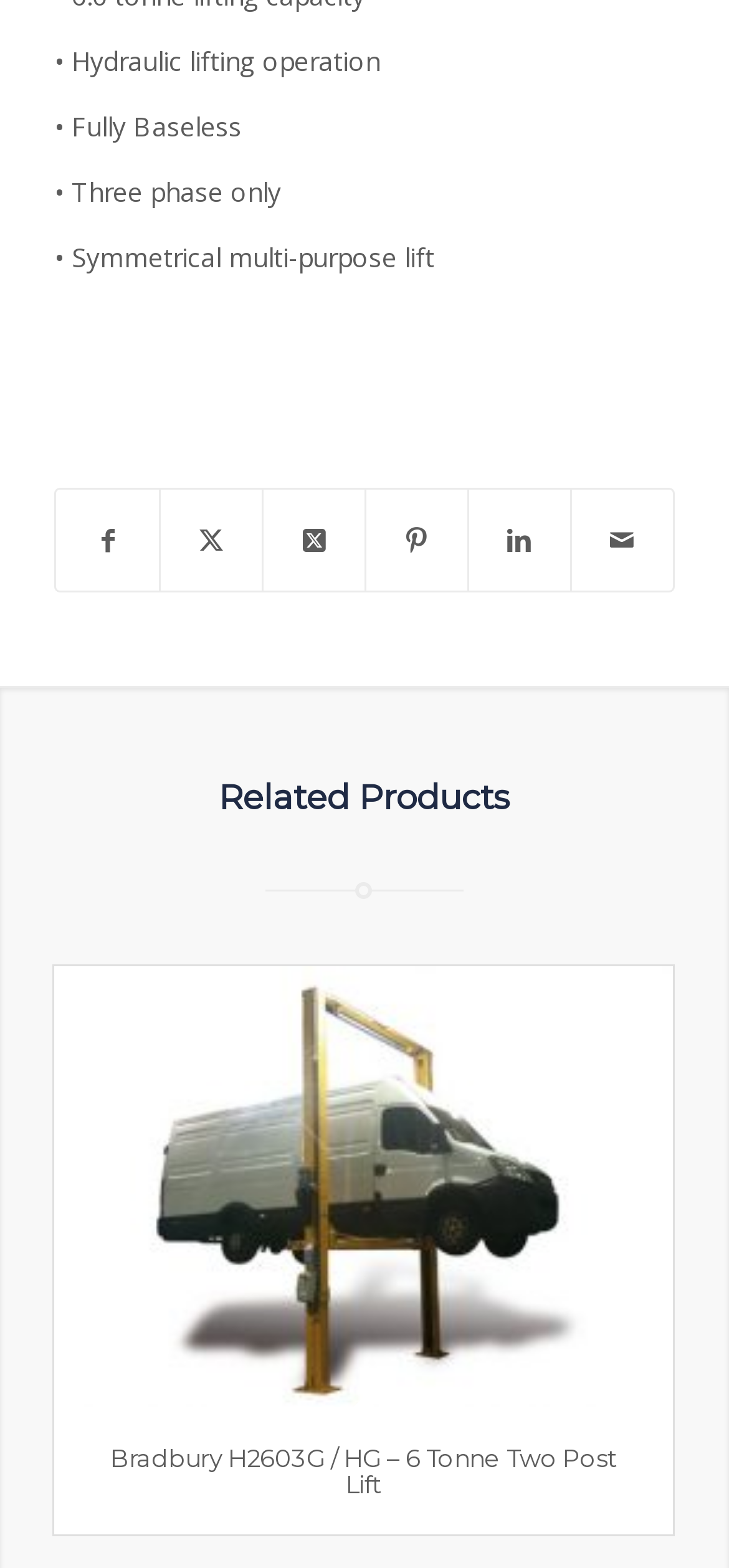Can you specify the bounding box coordinates of the area that needs to be clicked to fulfill the following instruction: "Share on Twitter"?

[0.221, 0.312, 0.359, 0.376]